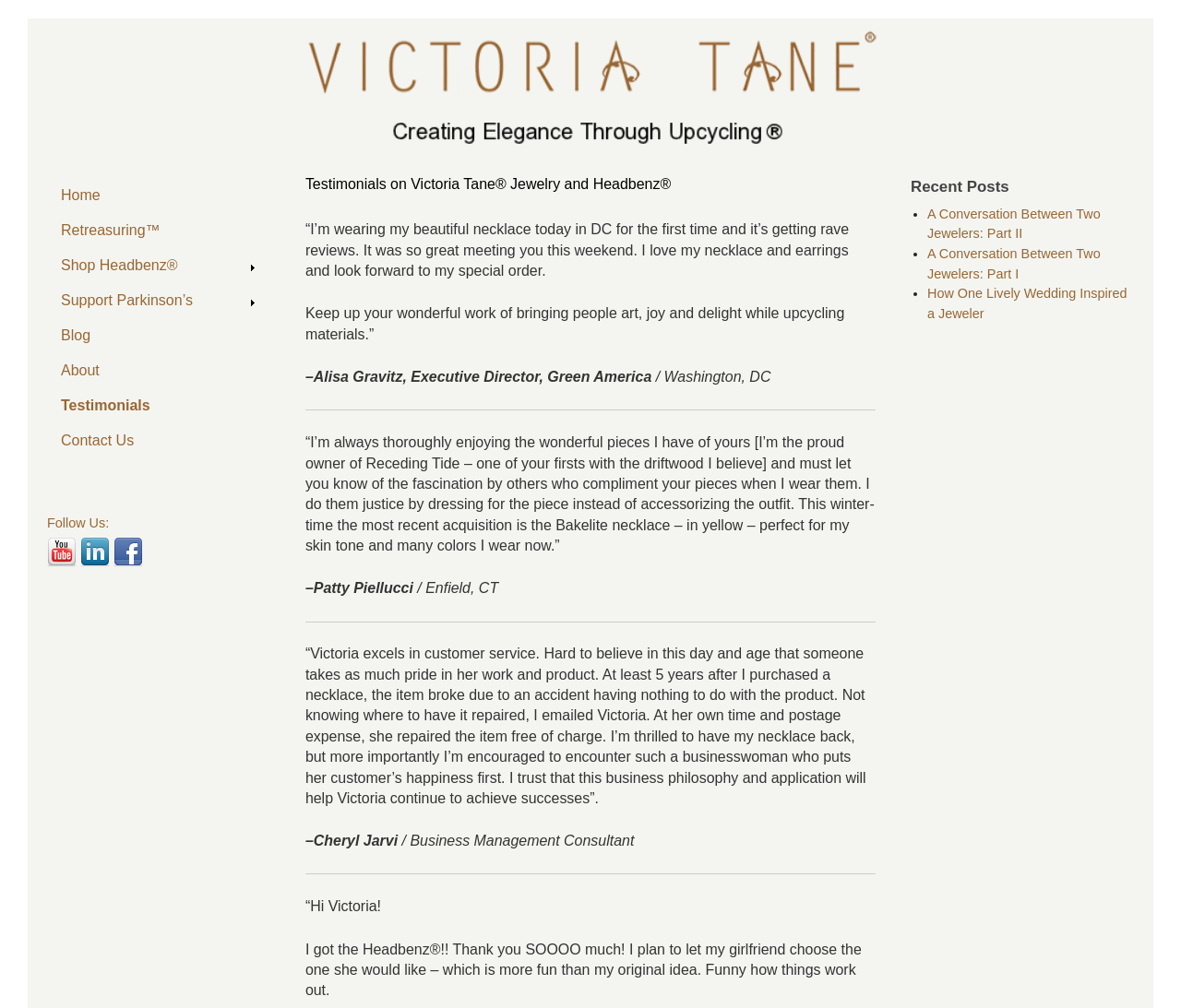Please give the bounding box coordinates of the area that should be clicked to fulfill the following instruction: "Read the testimonial from Alisa Gravitz". The coordinates should be in the format of four float numbers from 0 to 1, i.e., [left, top, right, bottom].

[0.258, 0.22, 0.719, 0.276]